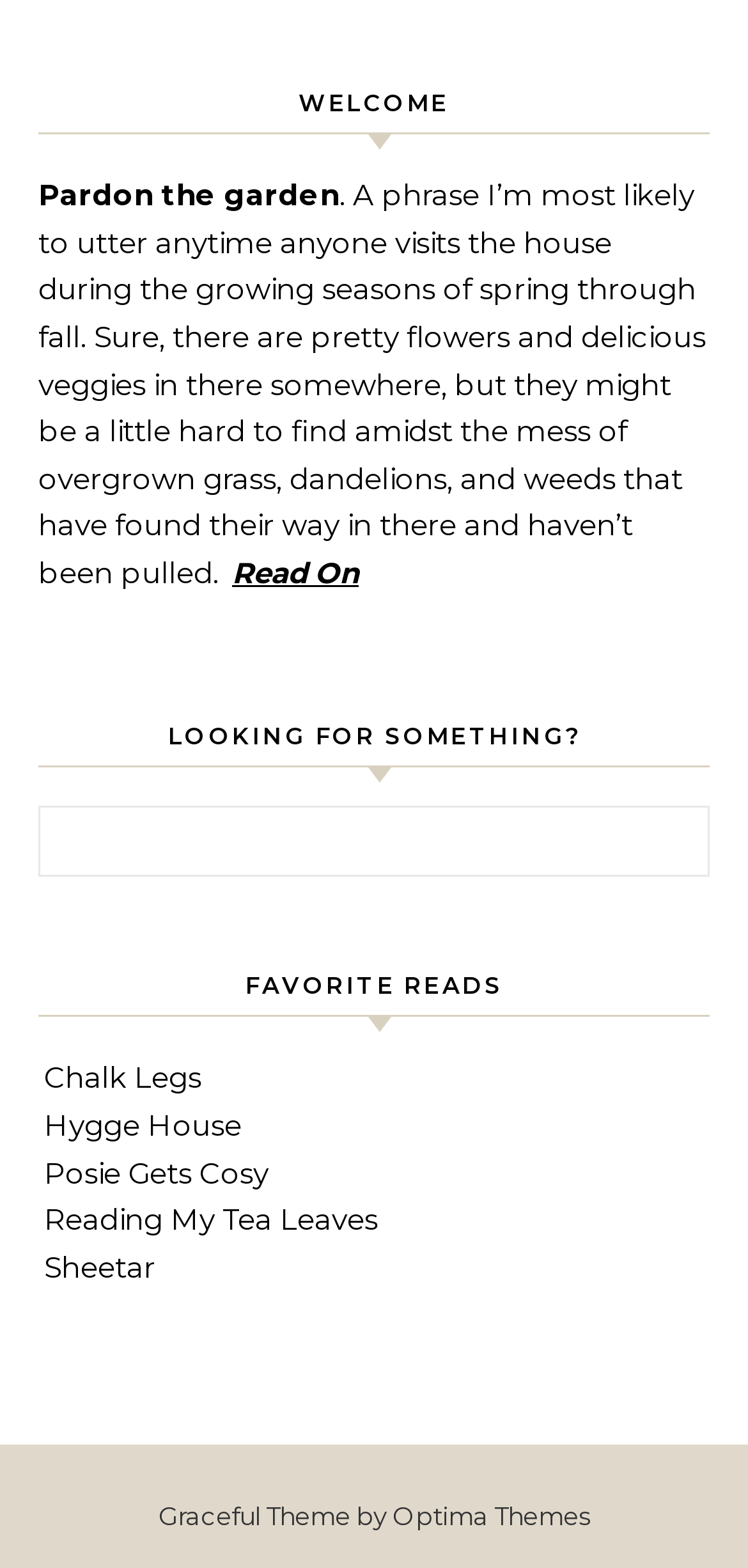Provide a brief response to the question using a single word or phrase: 
What is the theme of the website?

Graceful Theme